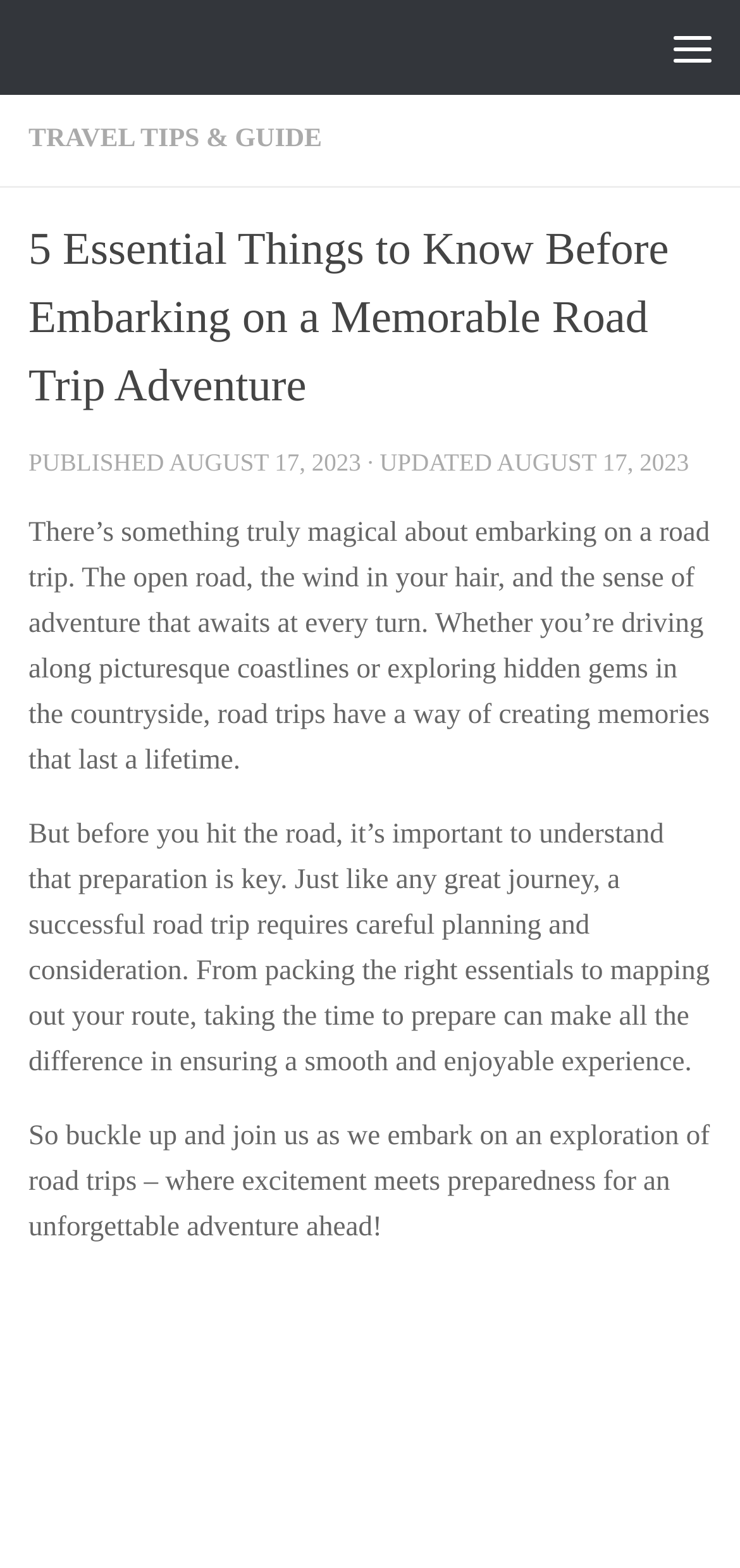What is the purpose of preparing for a road trip?
Please answer the question with as much detail as possible using the screenshot.

According to the text, preparation is key to a successful road trip, and it can make all the difference in ensuring a smooth and enjoyable experience. This implies that the purpose of preparing for a road trip is to have a positive and stress-free journey.